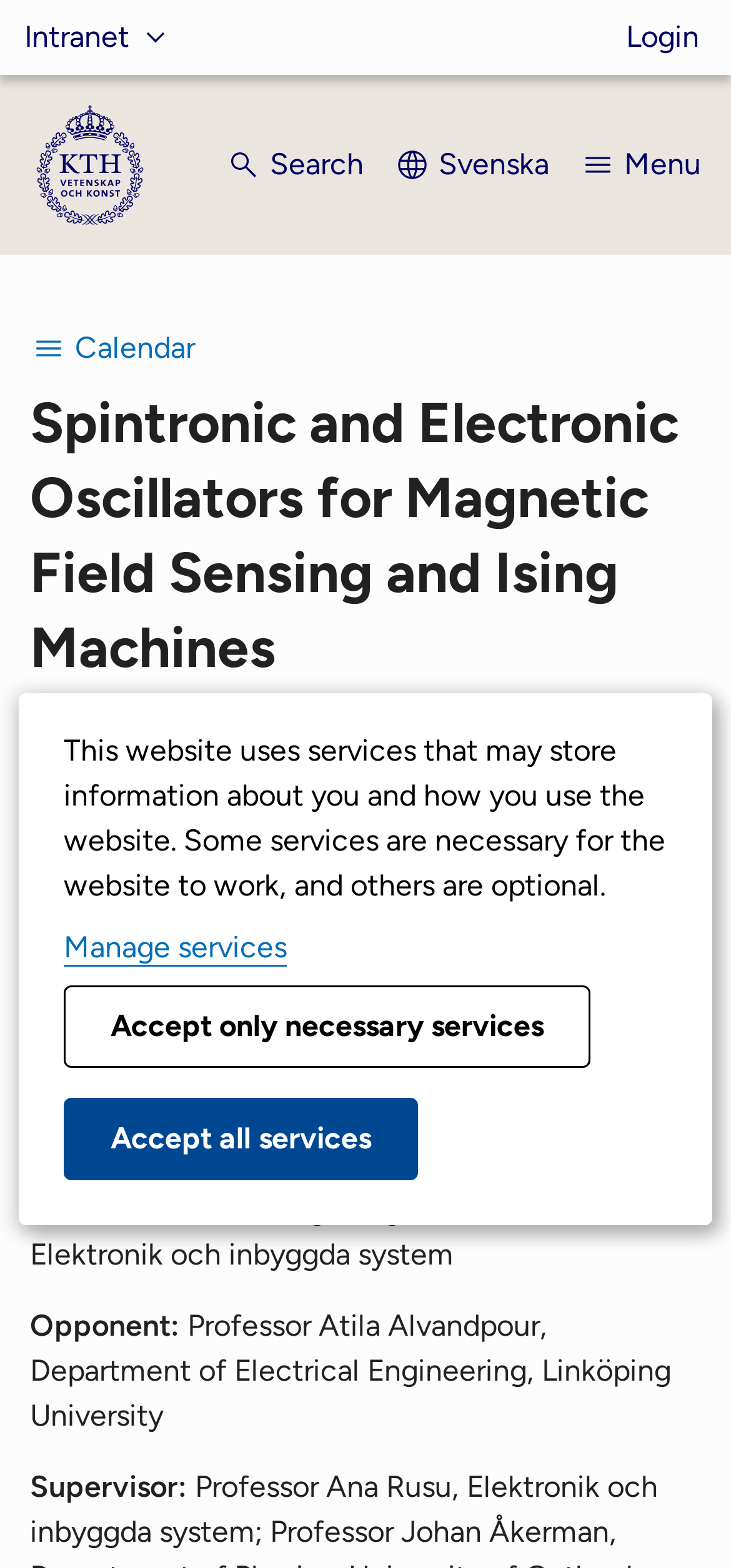Identify the bounding box coordinates of the element that should be clicked to fulfill this task: "Search for something". The coordinates should be provided as four float numbers between 0 and 1, i.e., [left, top, right, bottom].

[0.308, 0.081, 0.497, 0.129]